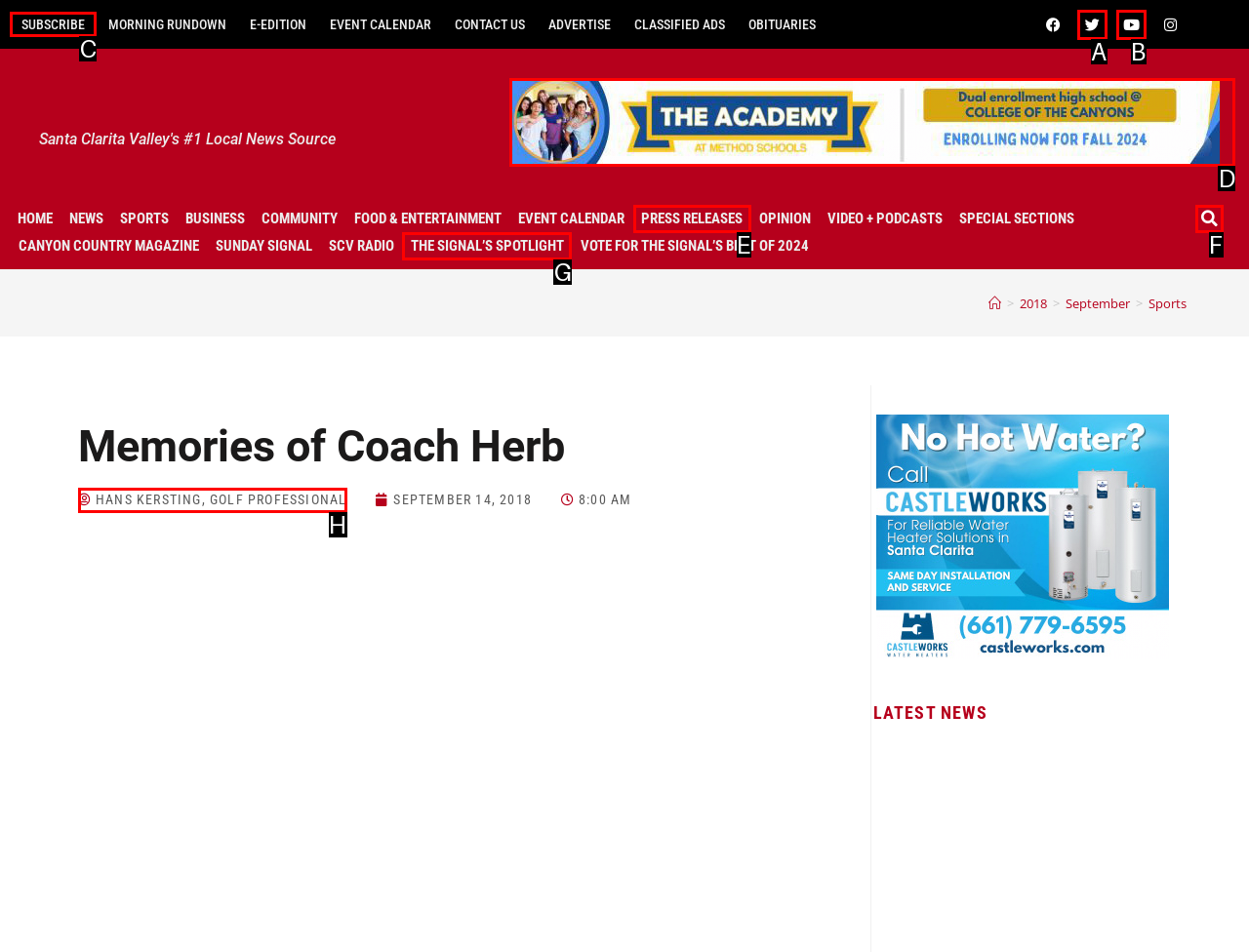Point out the option that needs to be clicked to fulfill the following instruction: Click on the 'SUBSCRIBE' link
Answer with the letter of the appropriate choice from the listed options.

C